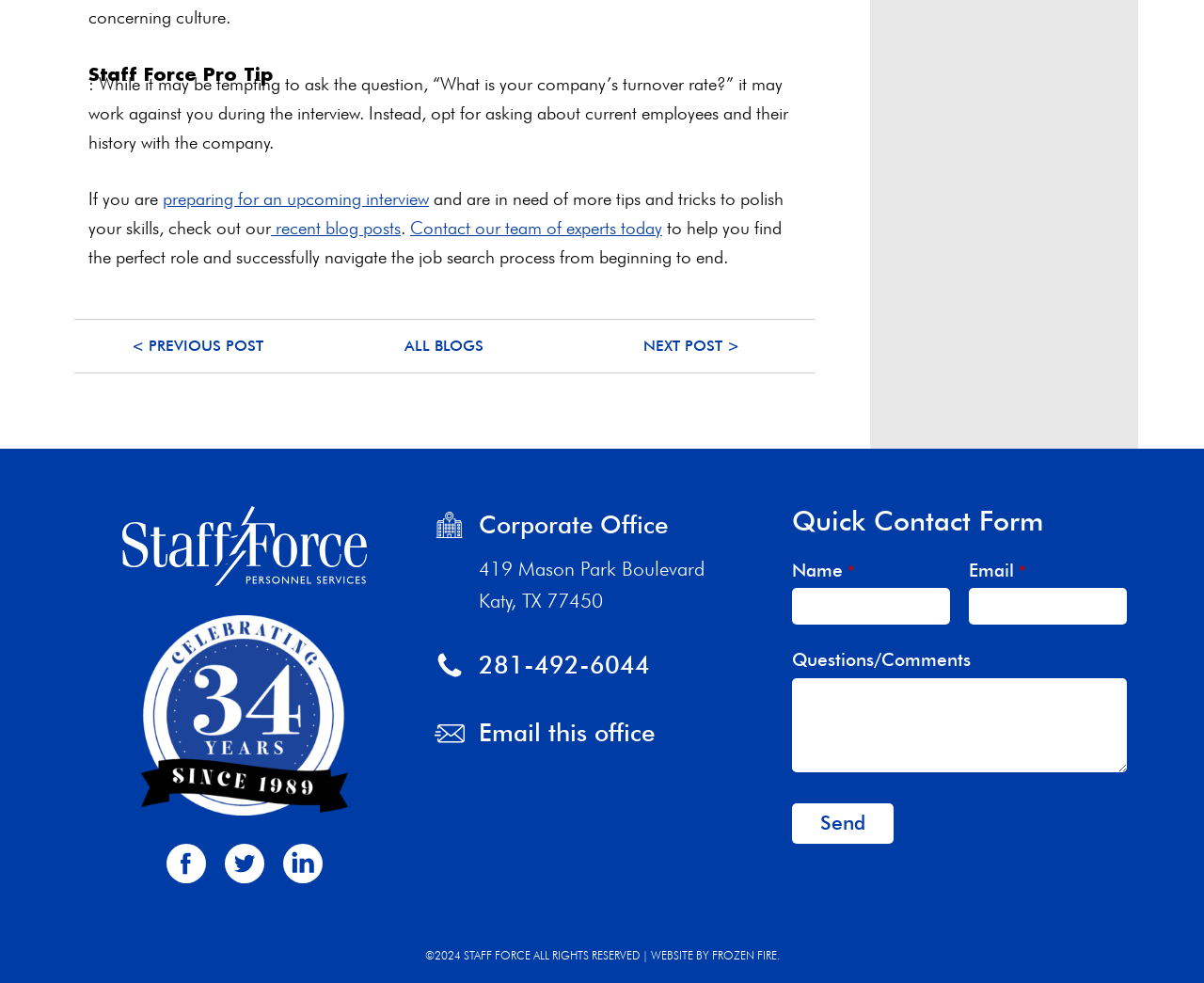Based on the element description preparing for an upcoming interview, identify the bounding box coordinates for the UI element. The coordinates should be in the format (top-left x, top-left y, bottom-right x, bottom-right y) and within the 0 to 1 range.

[0.135, 0.192, 0.356, 0.214]